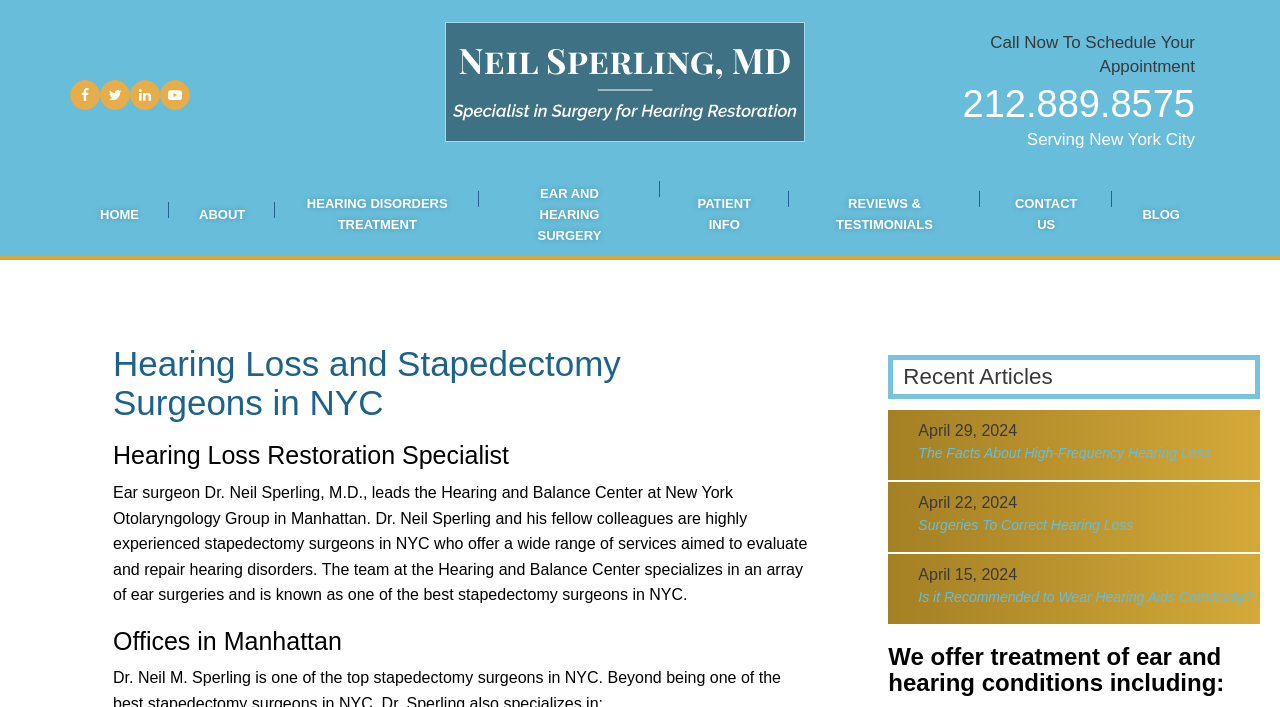How many recent articles are listed on the webpage?
Please provide a single word or phrase based on the screenshot.

3